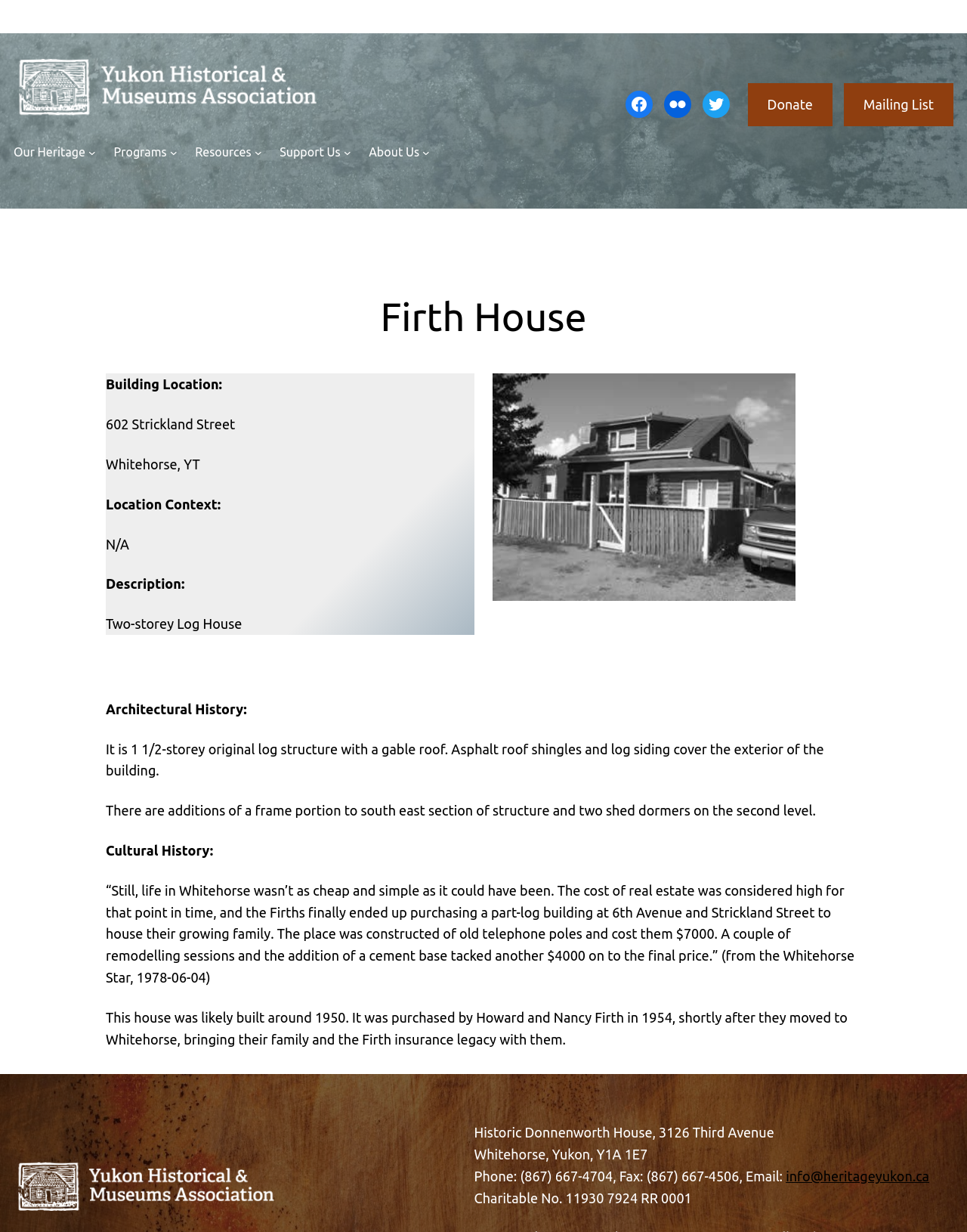Observe the image and answer the following question in detail: What is the charitable number of the Yukon Historical and Museums Association?

The charitable number of the Yukon Historical and Museums Association can be found at the bottom of the webpage, in the contact information section, which states 'Charitable No. 11930 7924 RR 0001'.